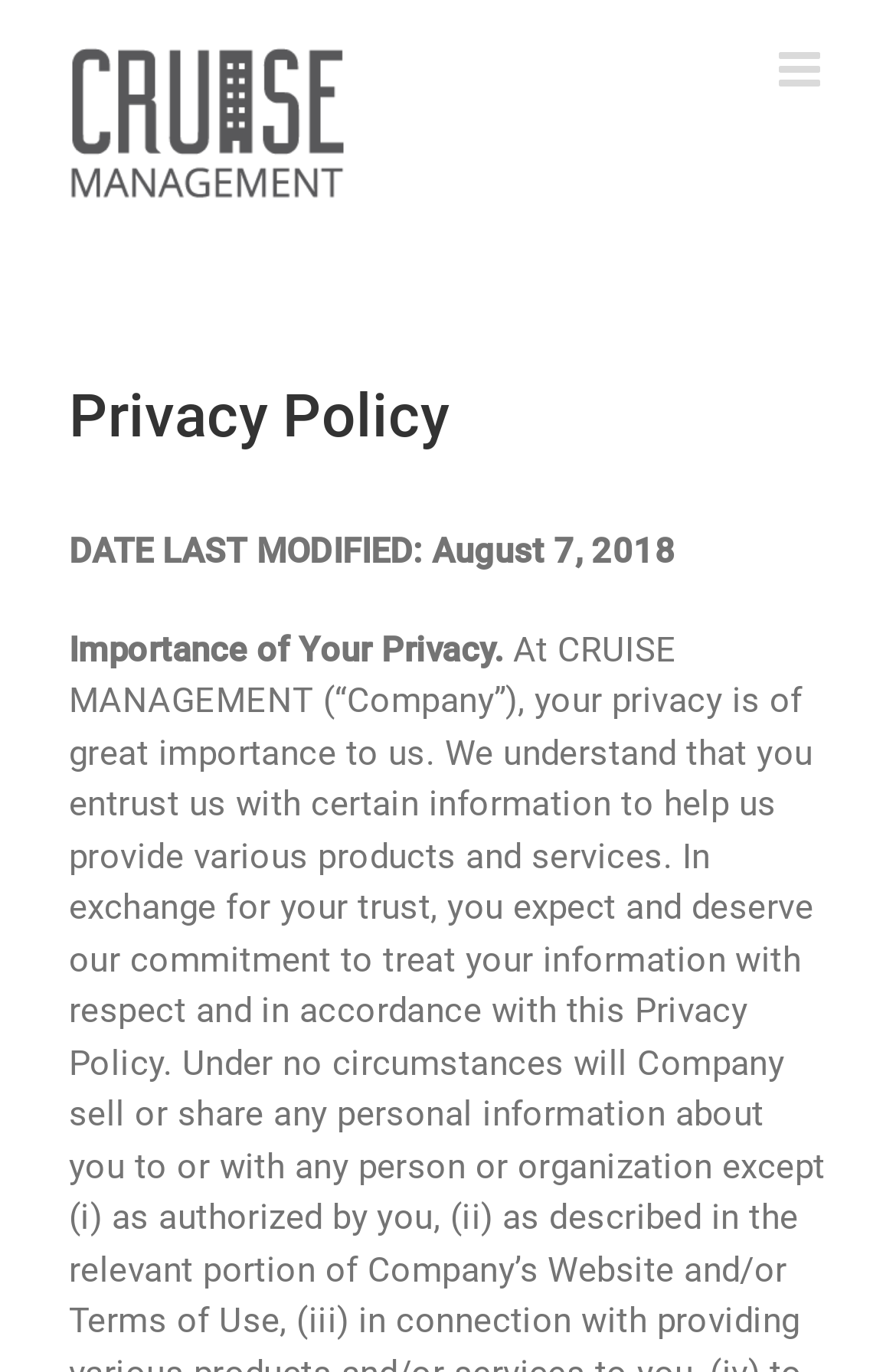Answer the question below using just one word or a short phrase: 
What is the main topic of the webpage?

Privacy Policy